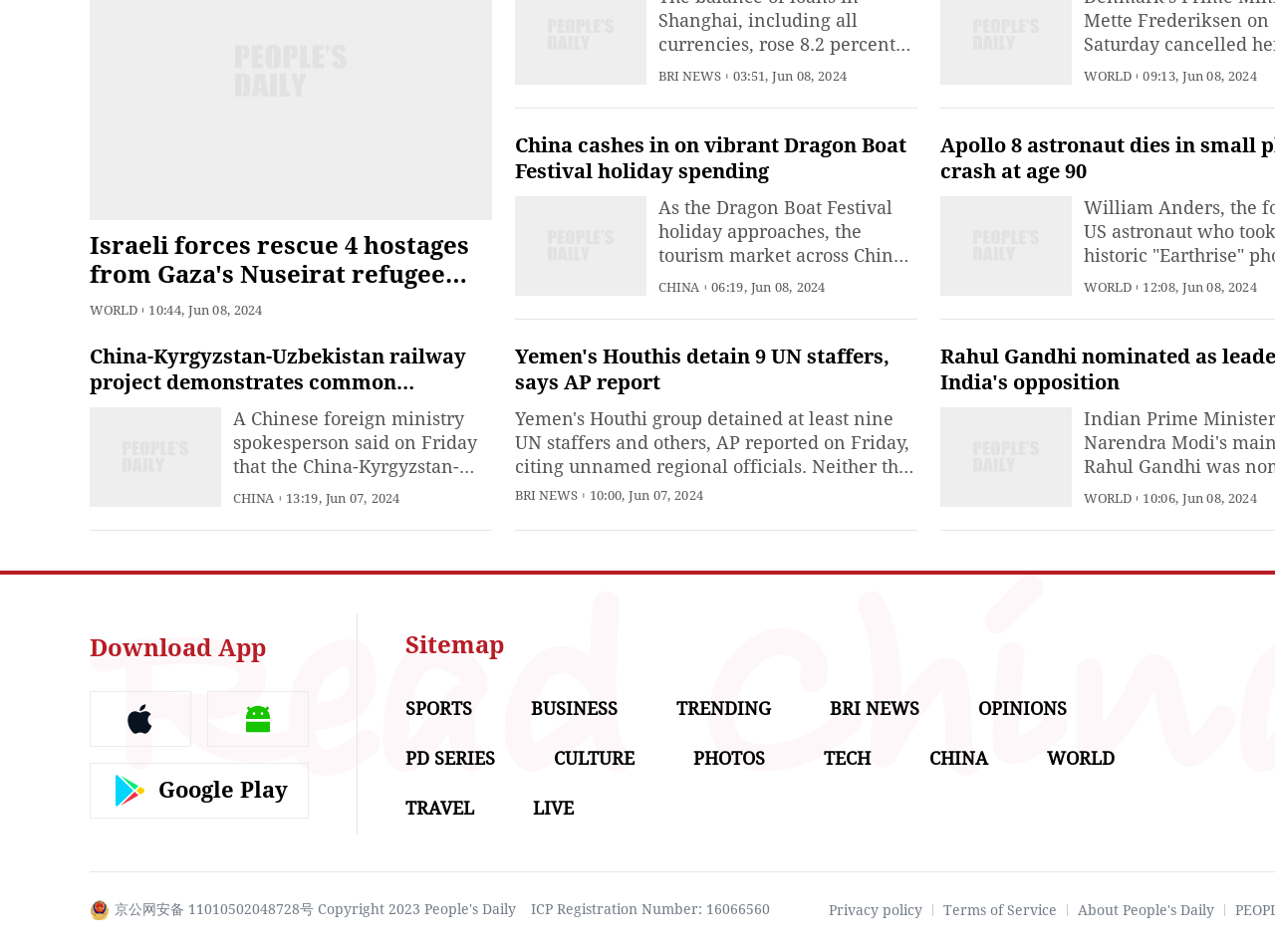Using the information from the screenshot, answer the following question thoroughly:
What is the name of the app that can be downloaded?

The name of the app can be found by looking at the links and images at the top of the webpage, which all point to the same app, People's Daily English language App.